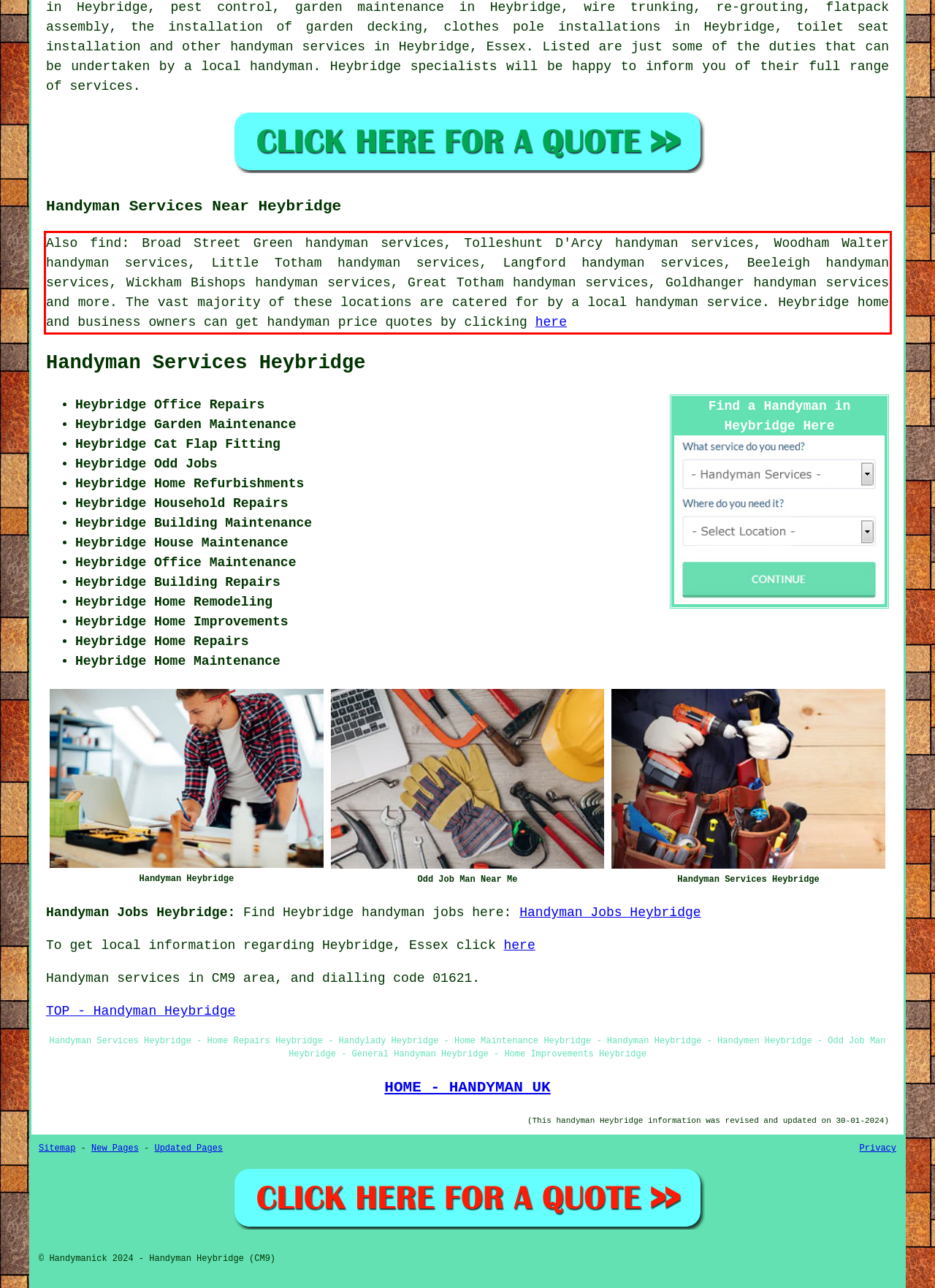Your task is to recognize and extract the text content from the UI element enclosed in the red bounding box on the webpage screenshot.

Also find: Broad Street Green handyman services, Tolleshunt D'Arcy handyman services, Woodham Walter handyman services, Little Totham handyman services, Langford handyman services, Beeleigh handyman services, Wickham Bishops handyman services, Great Totham handyman services, Goldhanger handyman services and more. The vast majority of these locations are catered for by a local handyman service. Heybridge home and business owners can get handyman price quotes by clicking here